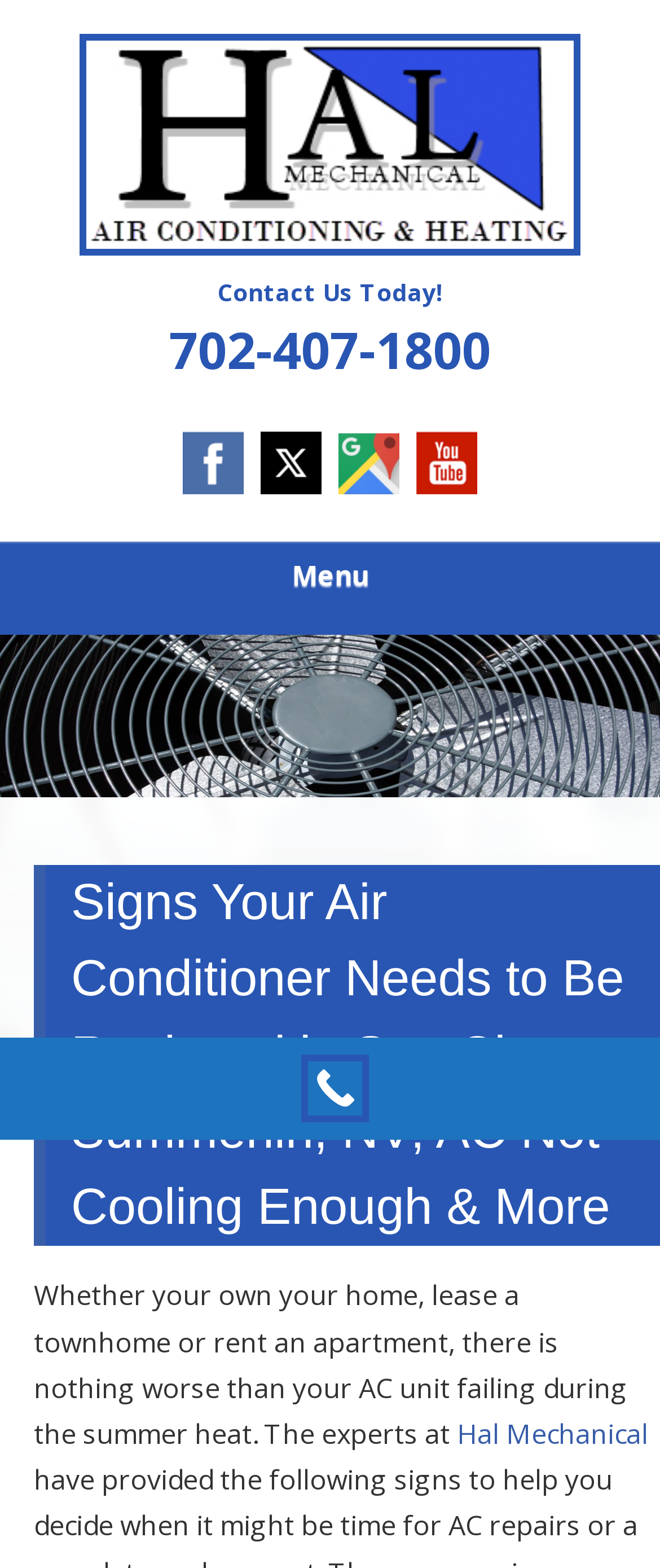Kindly determine the bounding box coordinates for the clickable area to achieve the given instruction: "Click the Contact Us Today! link".

[0.329, 0.176, 0.671, 0.196]